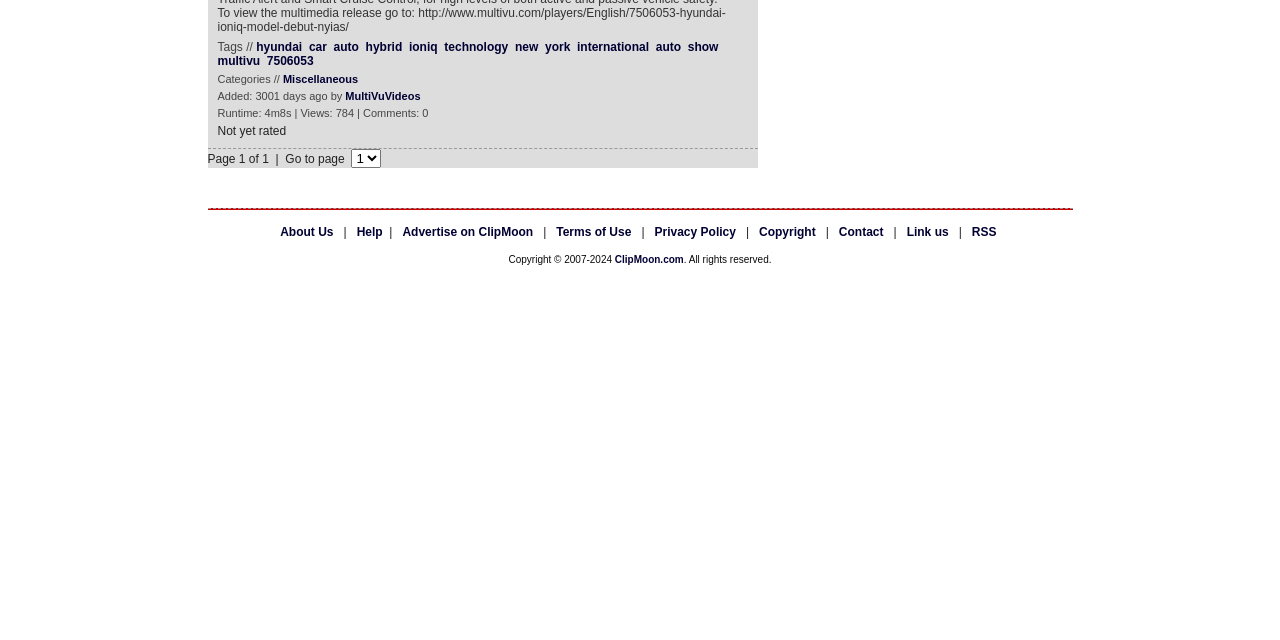Extract the bounding box coordinates for the UI element described as: "Privacy Policy".

[0.511, 0.351, 0.575, 0.373]